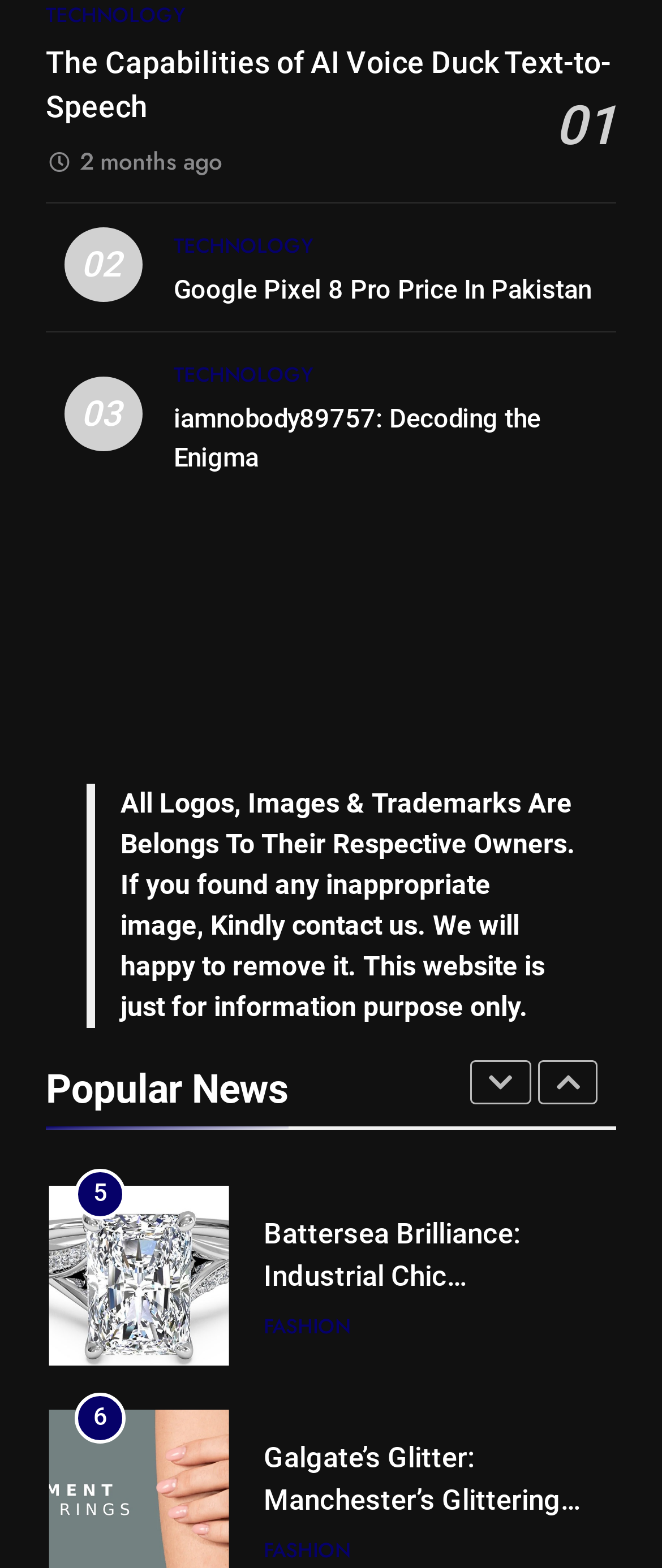Please determine the bounding box coordinates of the element to click in order to execute the following instruction: "Click on the link to read about Galgate’s Glitter: Manchester’s Glittering Engagement Rings". The coordinates should be four float numbers between 0 and 1, specified as [left, top, right, bottom].

[0.398, 0.627, 0.926, 0.686]